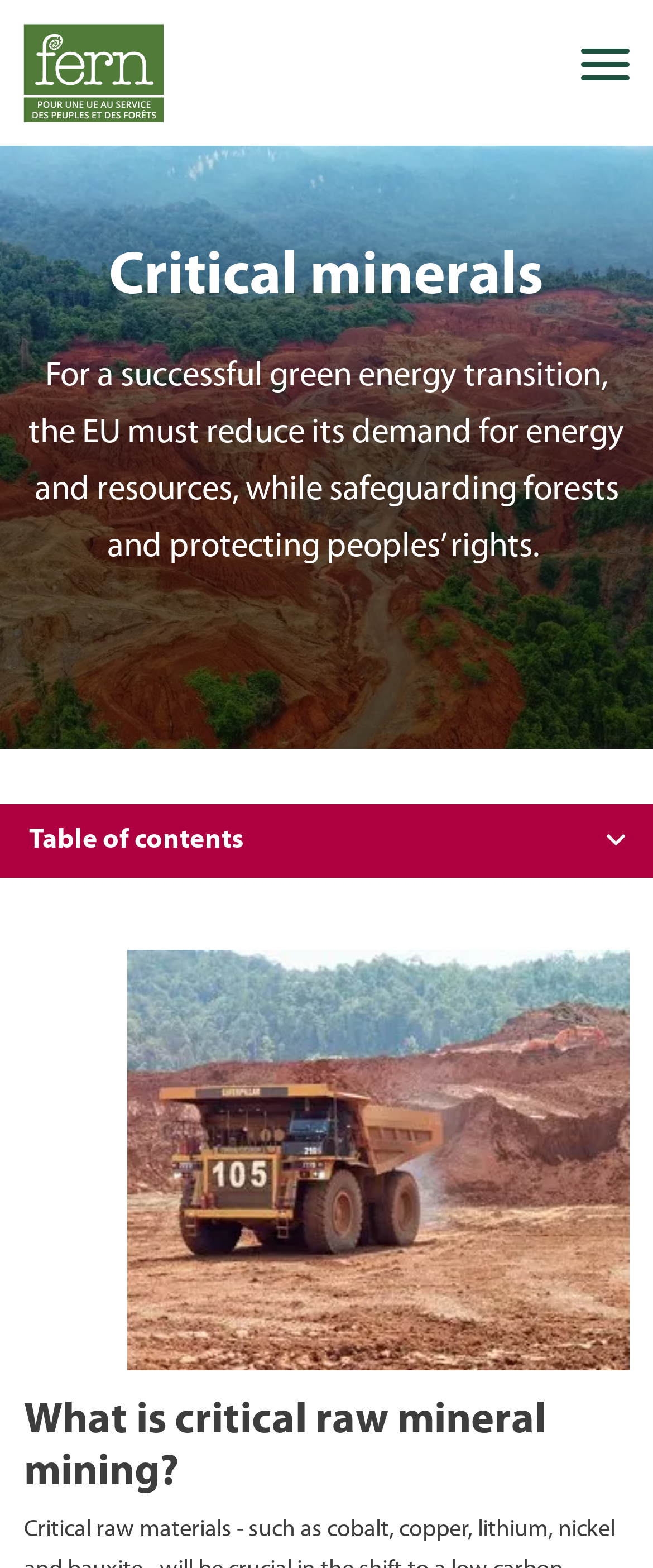Locate the bounding box coordinates of the element you need to click to accomplish the task described by this instruction: "Sign up for newsletter".

[0.0, 0.242, 1.0, 0.282]